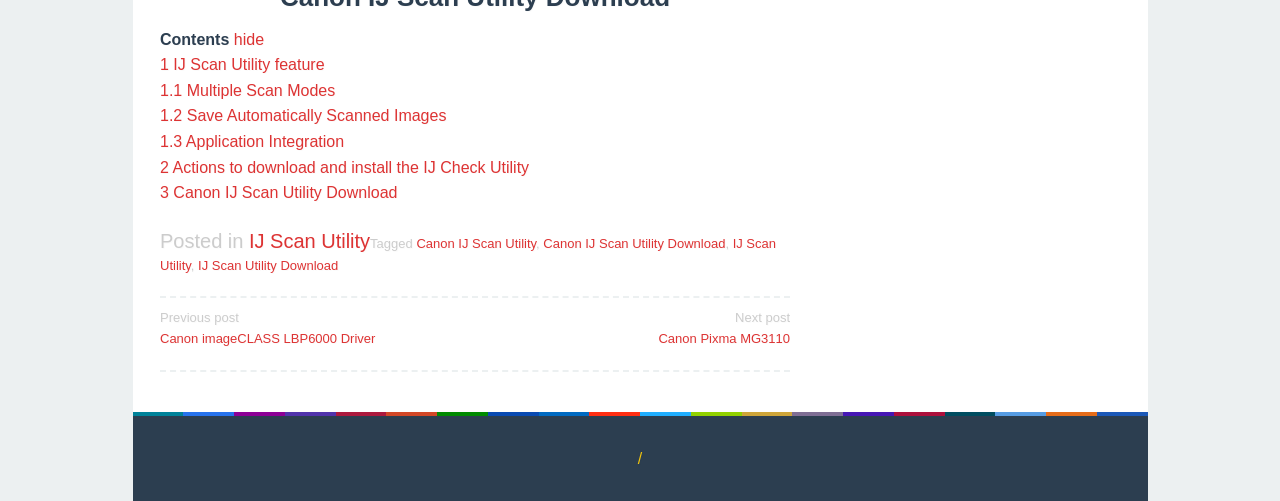Using the elements shown in the image, answer the question comprehensively: What is the purpose of the IJ Check Utility?

The post mentions the IJ Check Utility, but it does not specify its purpose. Therefore, we cannot determine the purpose of the IJ Check Utility based on the given webpage.